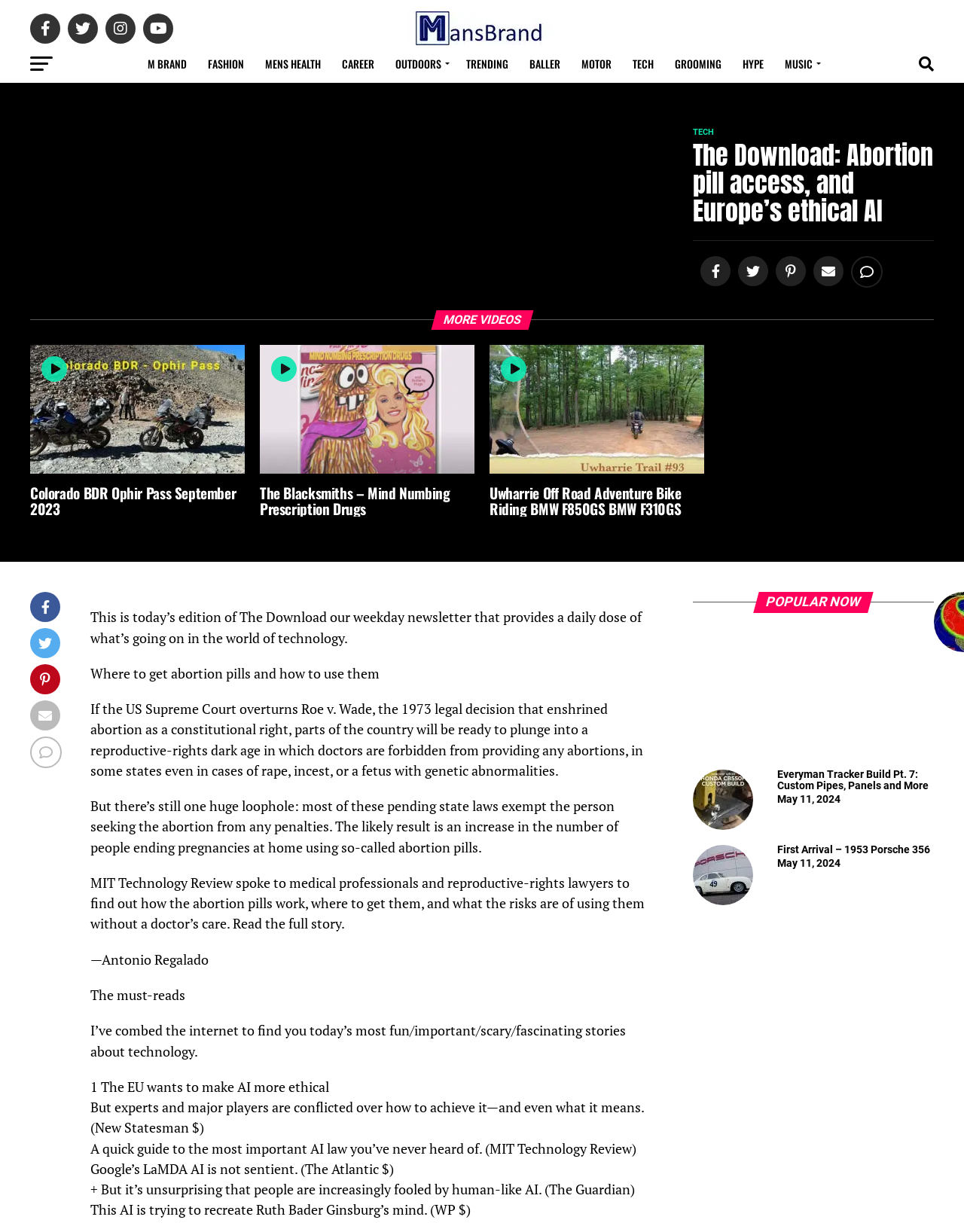Locate the bounding box of the UI element based on this description: "May 11, 2024". Provide four float numbers between 0 and 1 as [left, top, right, bottom].

[0.806, 0.696, 0.872, 0.706]